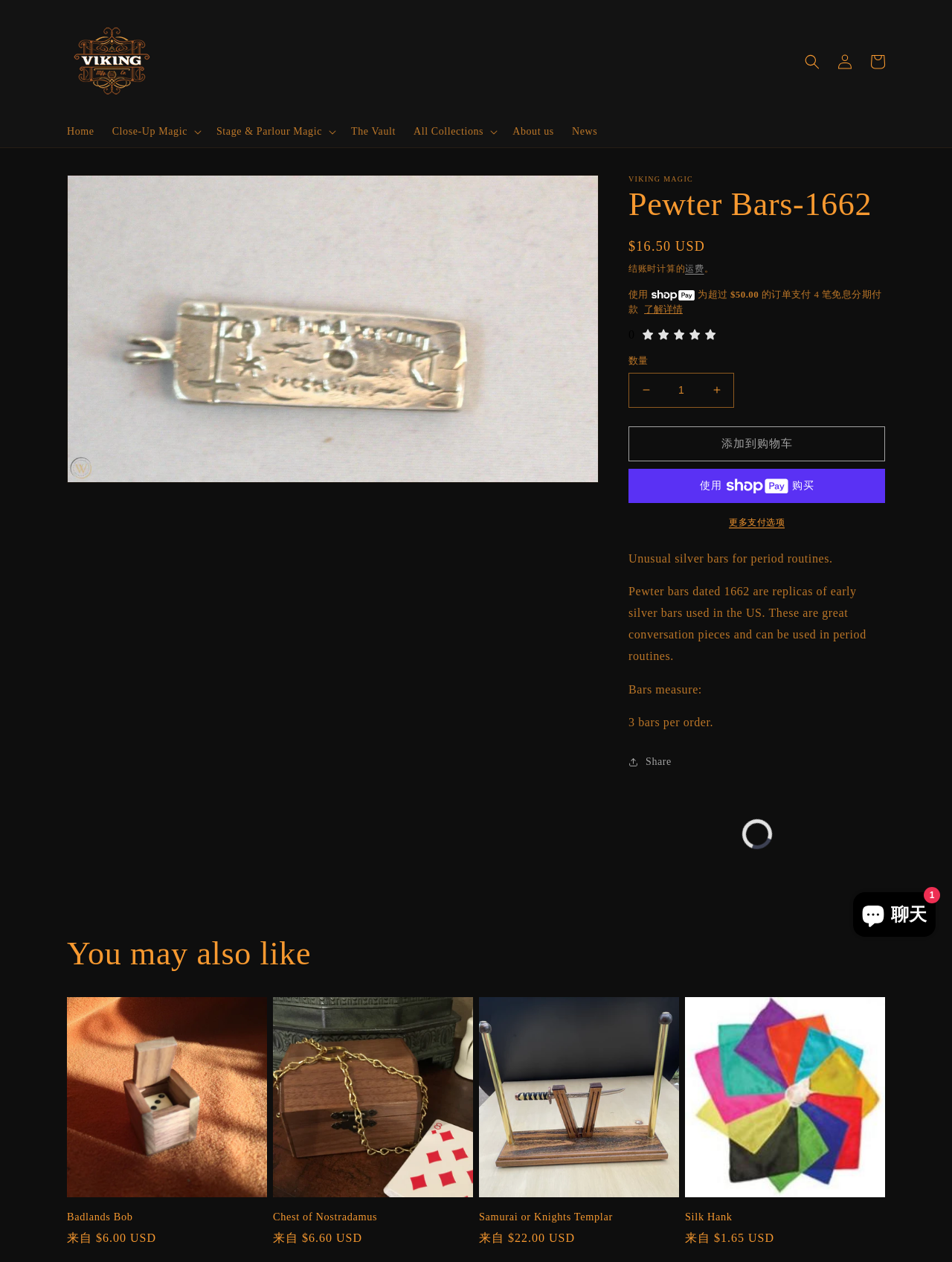Provide a single word or phrase to answer the given question: 
What is the theme of the products shown in the 'You may also like' section?

Magic